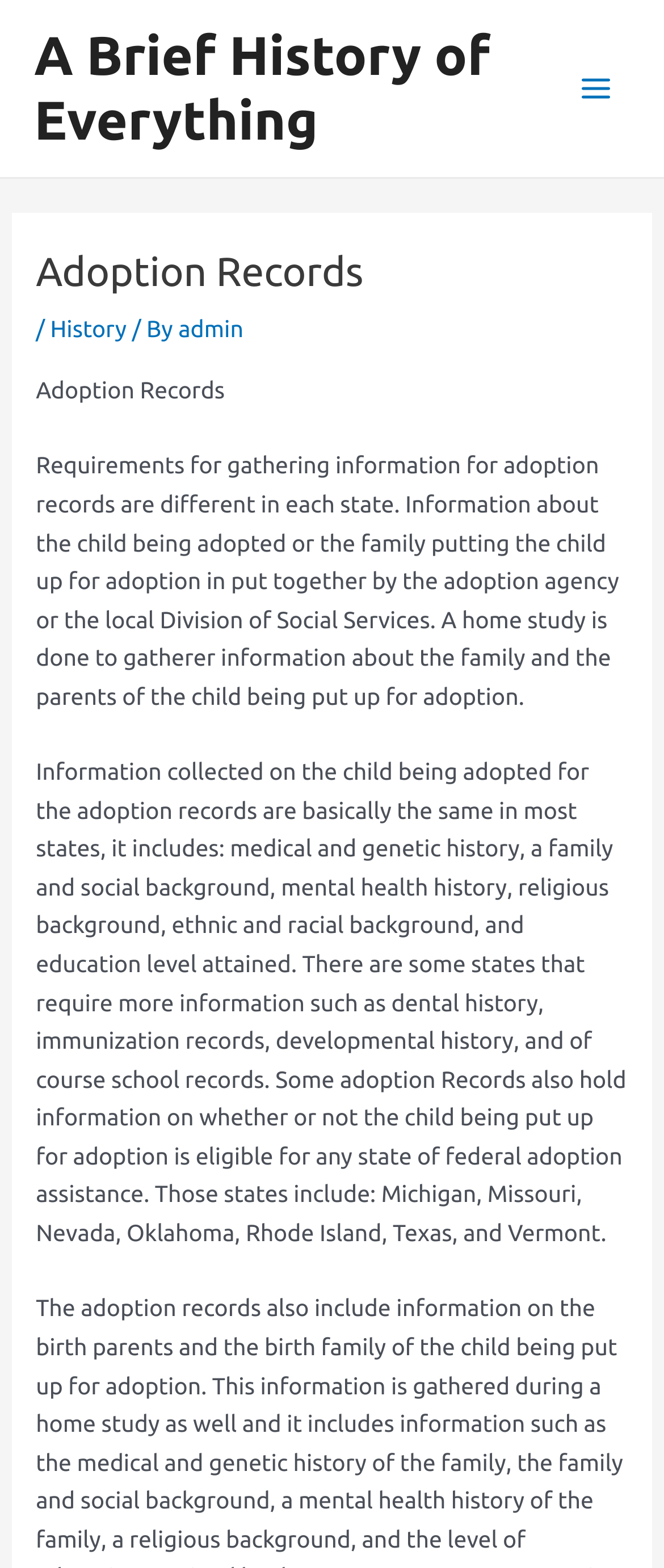Please find the bounding box for the following UI element description. Provide the coordinates in (top-left x, top-left y, bottom-right x, bottom-right y) format, with values between 0 and 1: admin

[0.269, 0.201, 0.367, 0.219]